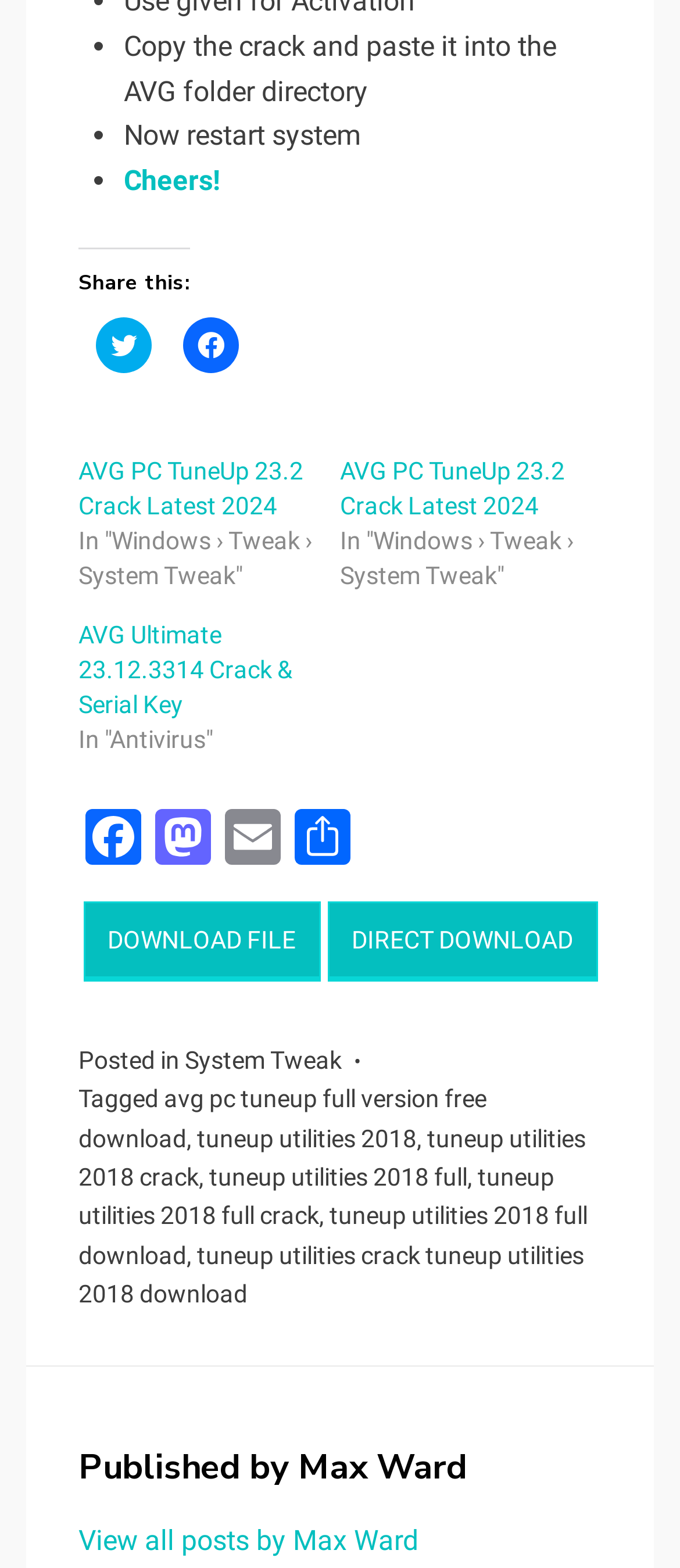Answer this question in one word or a short phrase: What is the purpose of copying the crack?

Paste into AVG folder directory